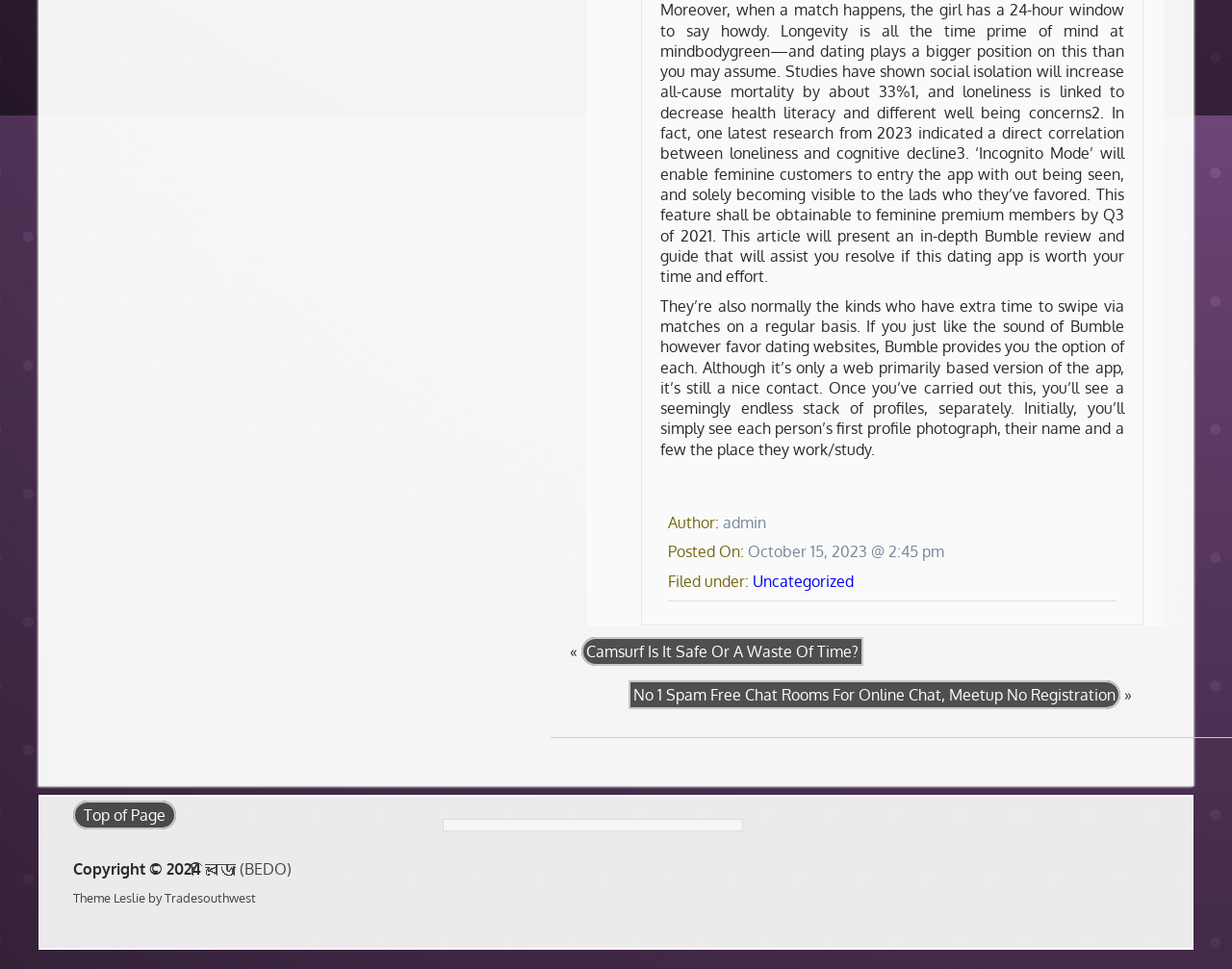Answer the following in one word or a short phrase: 
When was the article posted?

October 15, 2023